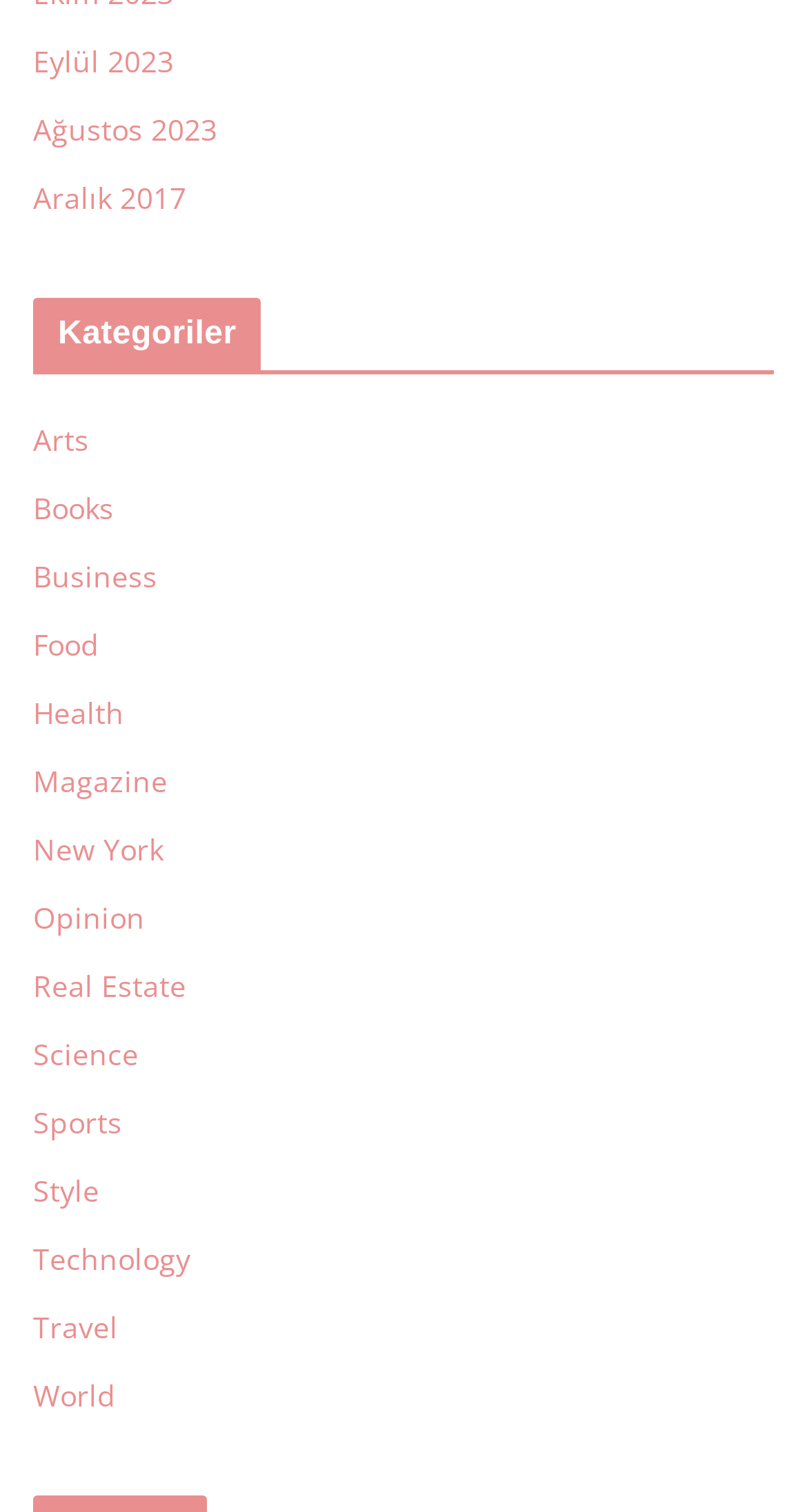Please identify the bounding box coordinates of the region to click in order to complete the given instruction: "read Opinion". The coordinates should be four float numbers between 0 and 1, i.e., [left, top, right, bottom].

[0.041, 0.594, 0.179, 0.62]